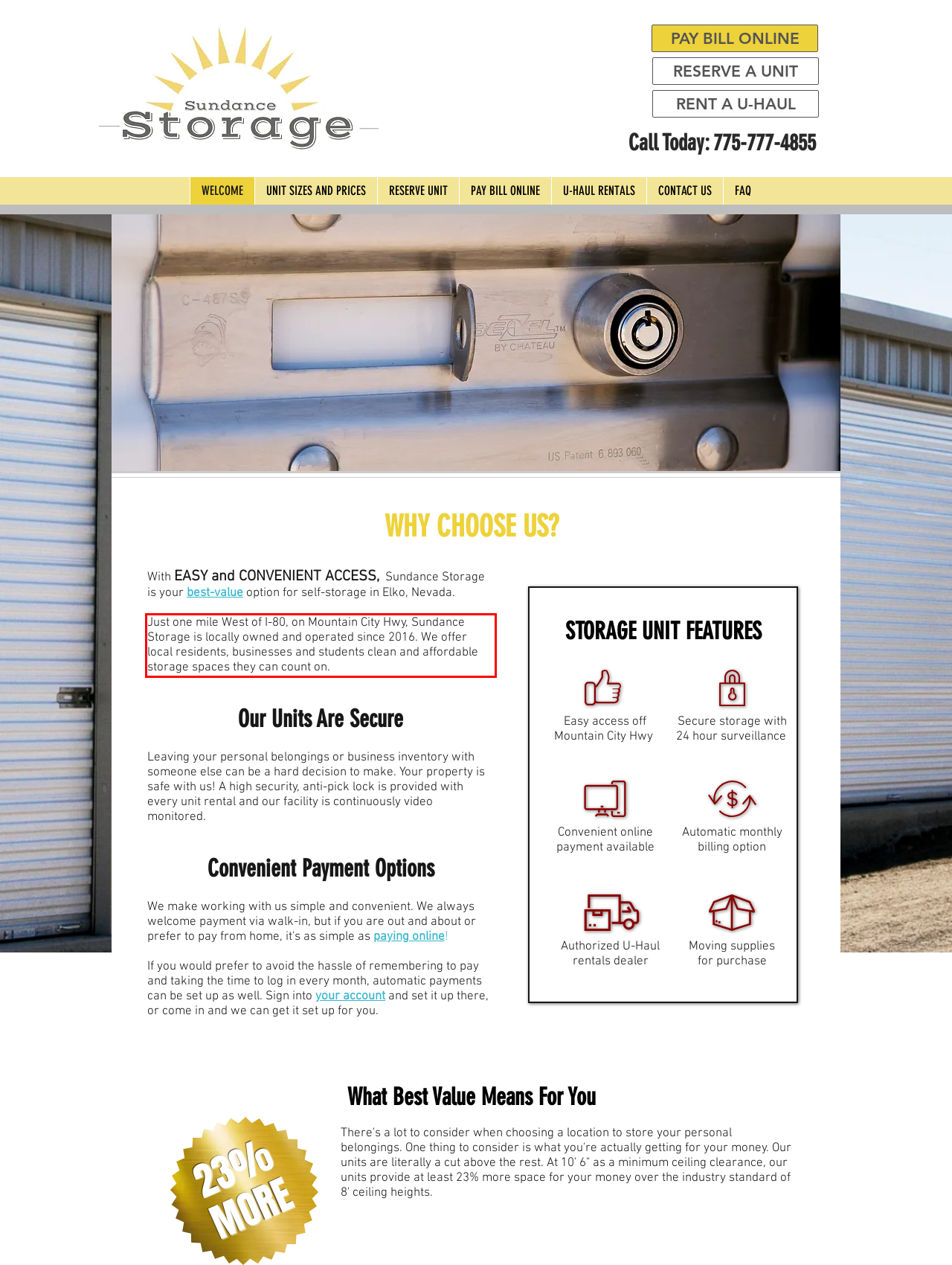From the provided screenshot, extract the text content that is enclosed within the red bounding box.

Just one mile West of I-80, on Mountain City Hwy, Sundance Storage is locally owned and operated since 2016. We offer local residents, businesses and students clean and affordable storage spaces they can count on. ​